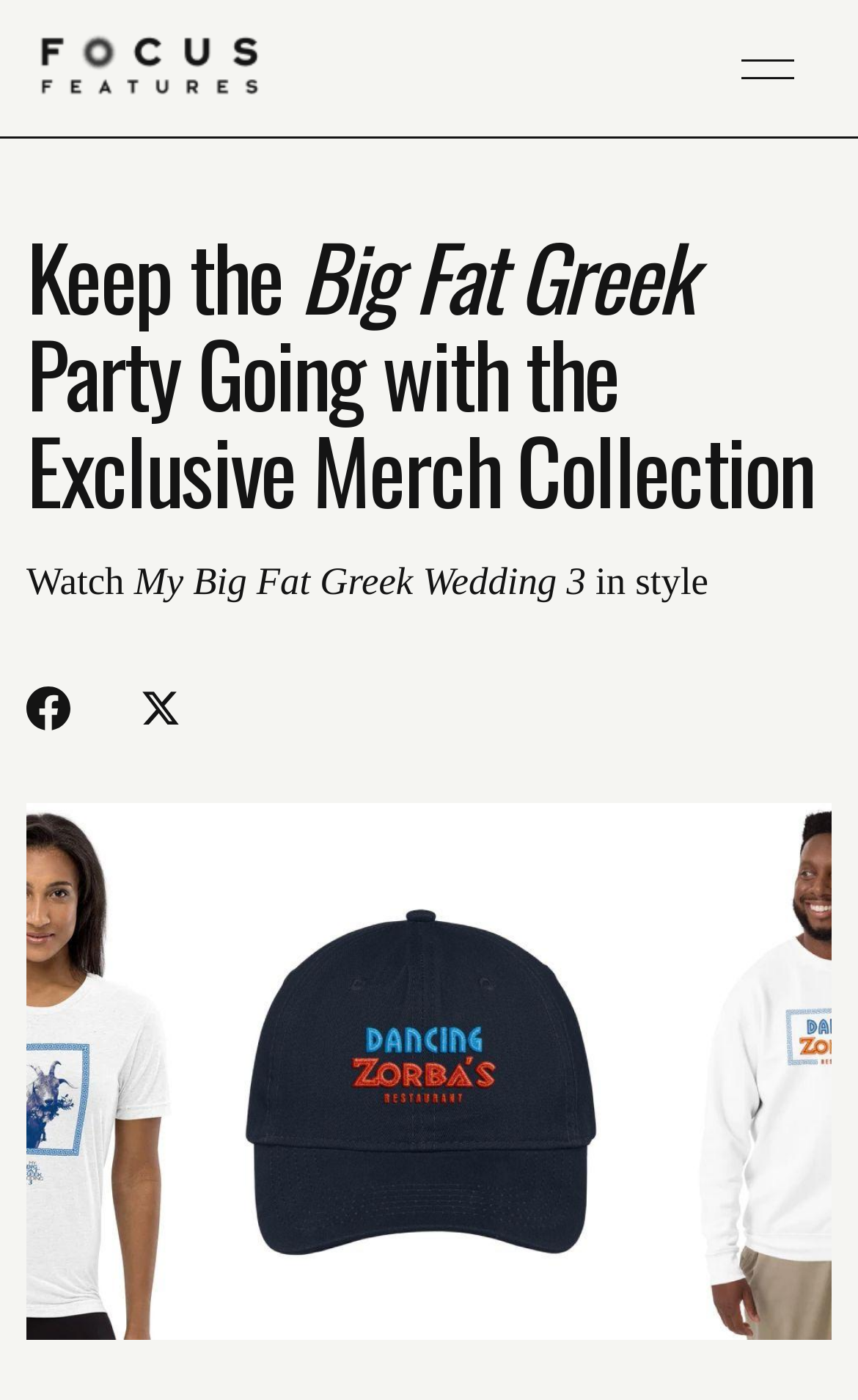Answer the question below with a single word or a brief phrase: 
How many social media links are at the bottom of the page?

6